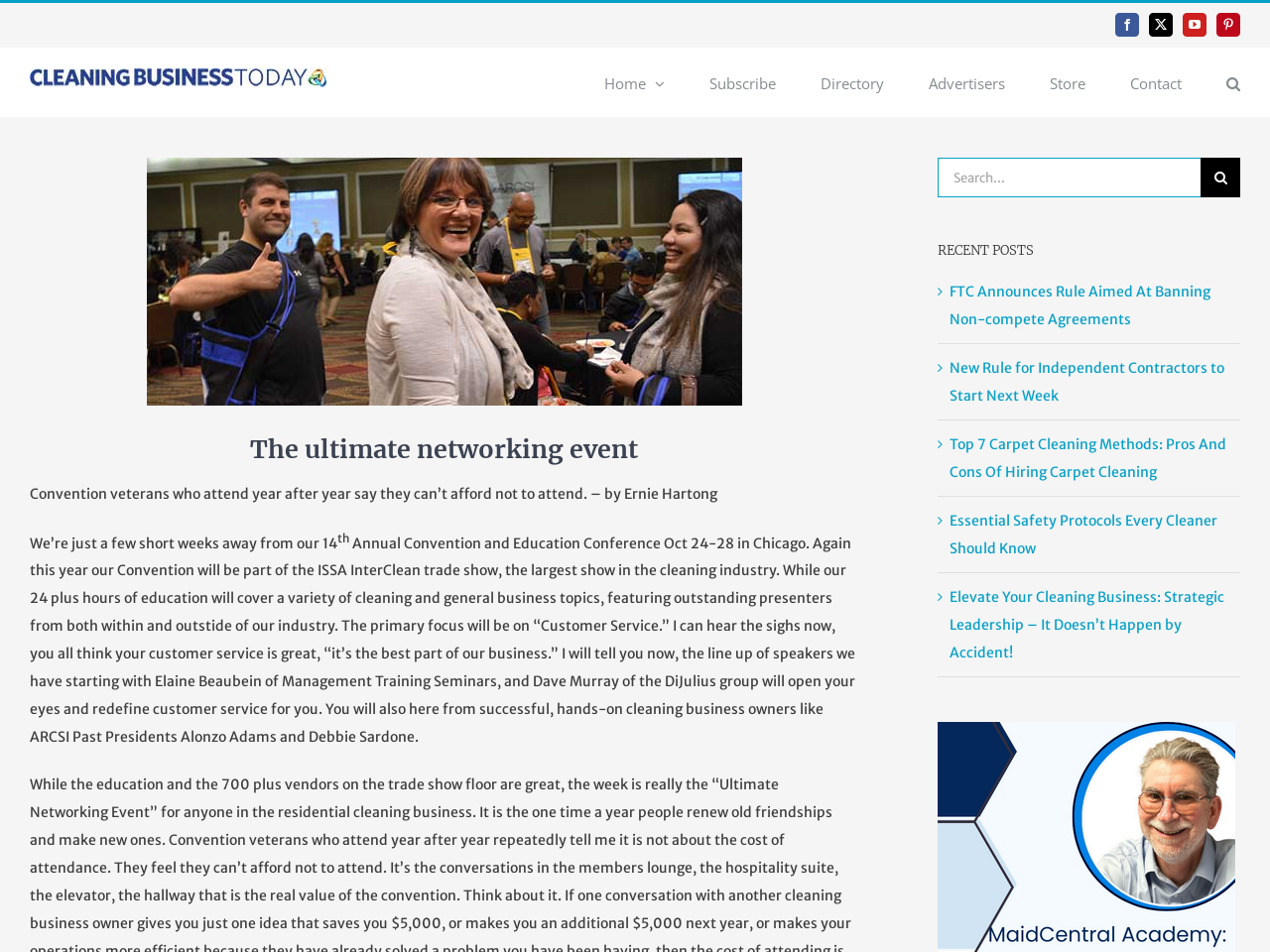Please provide a brief answer to the question using only one word or phrase: 
What is the name of the logo?

Cleaning Business Today Logo